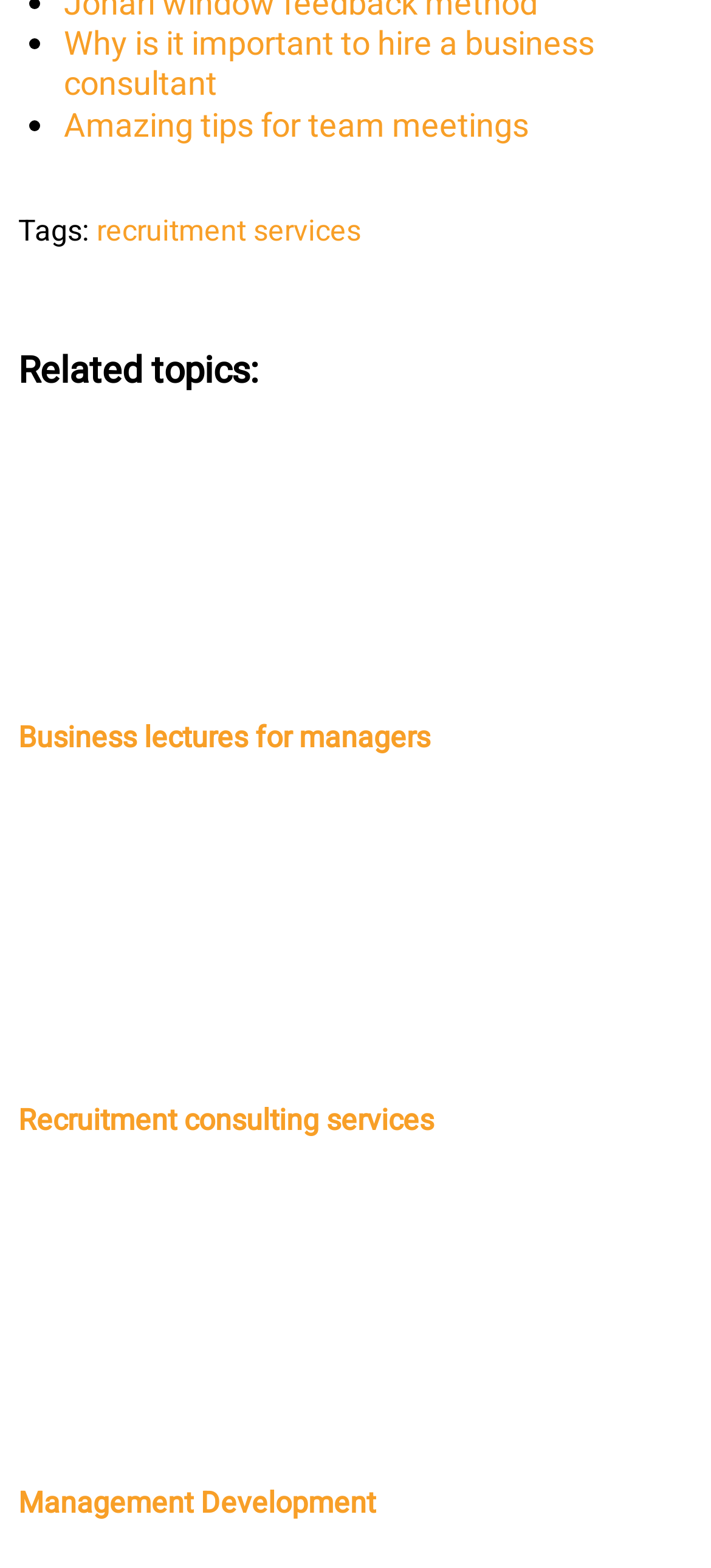Give a one-word or phrase response to the following question: How many share options are available?

3